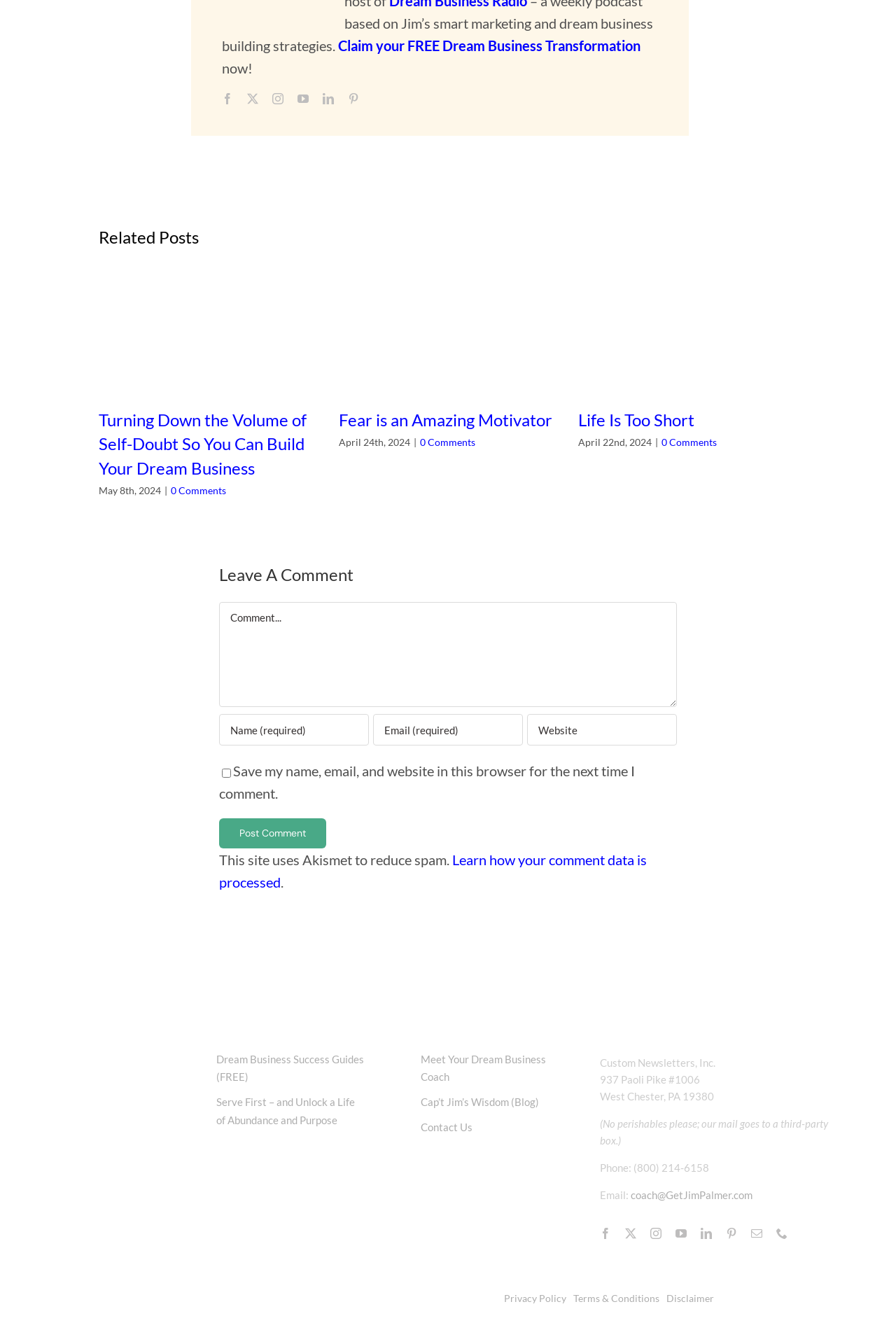How many social media links are present in the footer? Examine the screenshot and reply using just one word or a brief phrase.

7